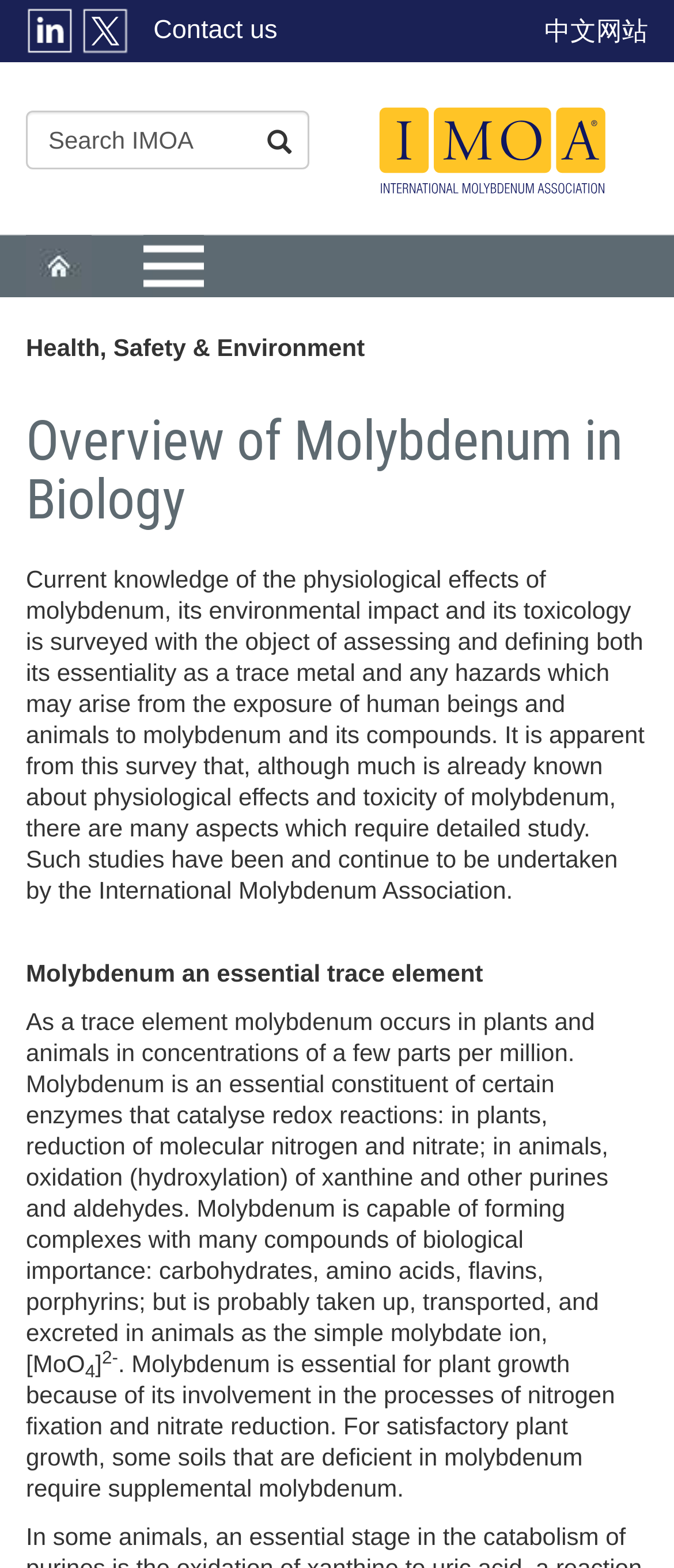What is the concentration of molybdenum in plants and animals?
Kindly answer the question with as much detail as you can.

The webpage states that as a trace element, molybdenum occurs in plants and animals in concentrations of a few parts per million.